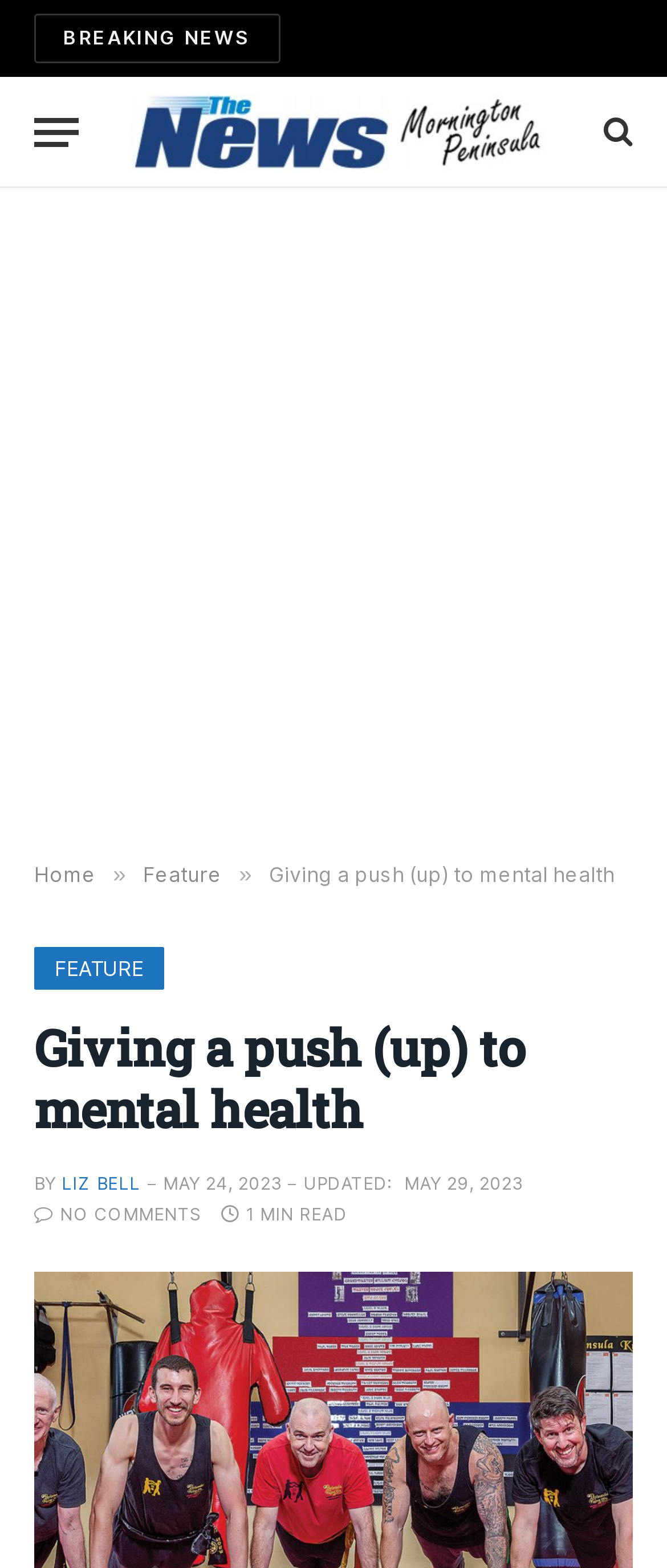Find the bounding box coordinates of the element you need to click on to perform this action: 'Open the menu'. The coordinates should be represented by four float values between 0 and 1, in the format [left, top, right, bottom].

[0.051, 0.06, 0.118, 0.109]